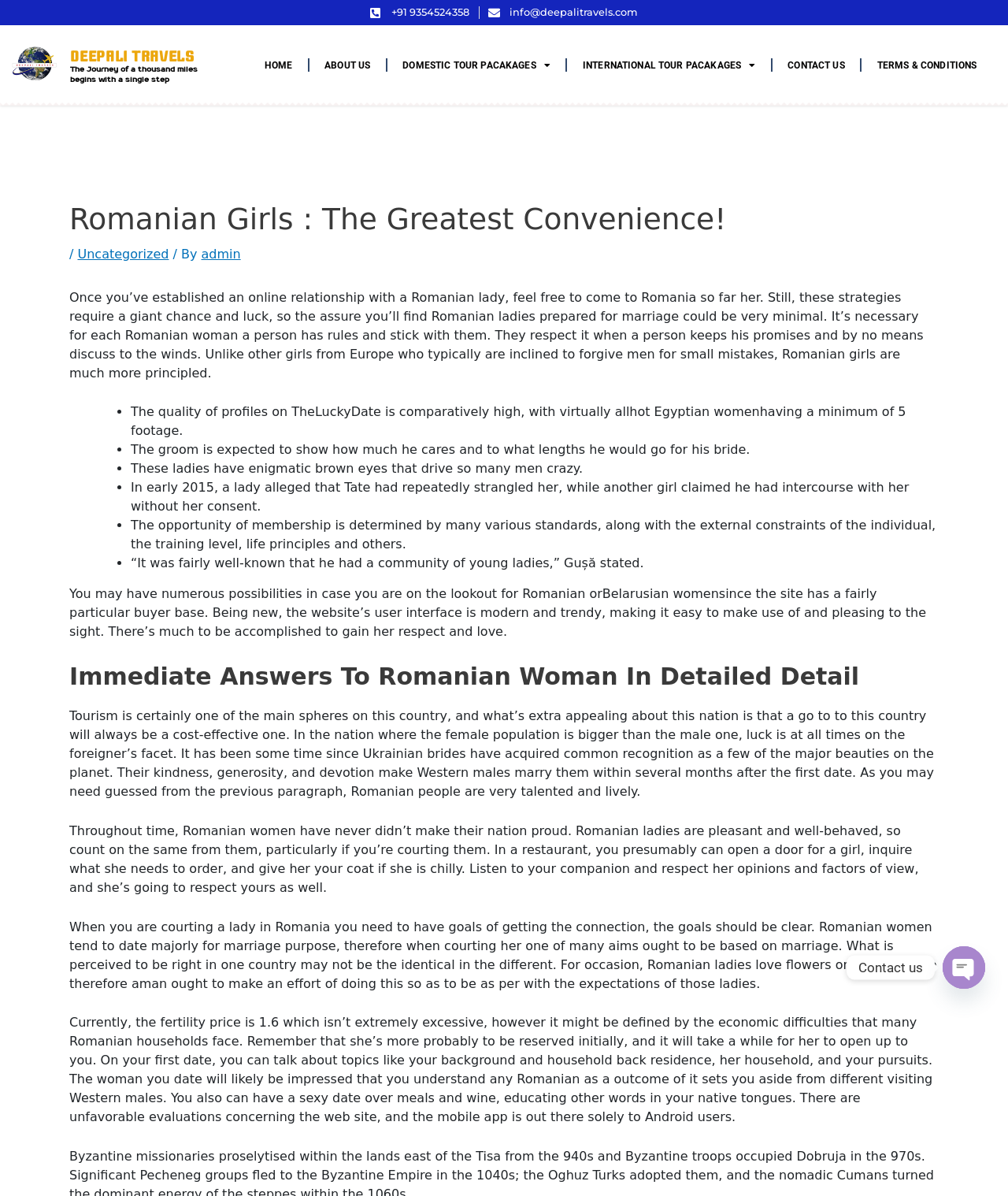Please determine the bounding box coordinates of the element's region to click for the following instruction: "Click the 'DOMESTIC TOUR PACAKAGES' menu".

[0.387, 0.045, 0.559, 0.065]